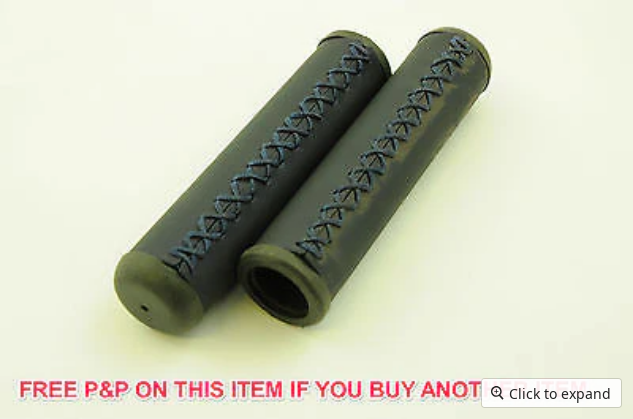Analyze the image and answer the question with as much detail as possible: 
What is the purpose of the blue stitching?

The caption explains that the grips feature a stylish blue stitching that not only improves grip but also adds a unique visual element, making the grips both functional and visually appealing.